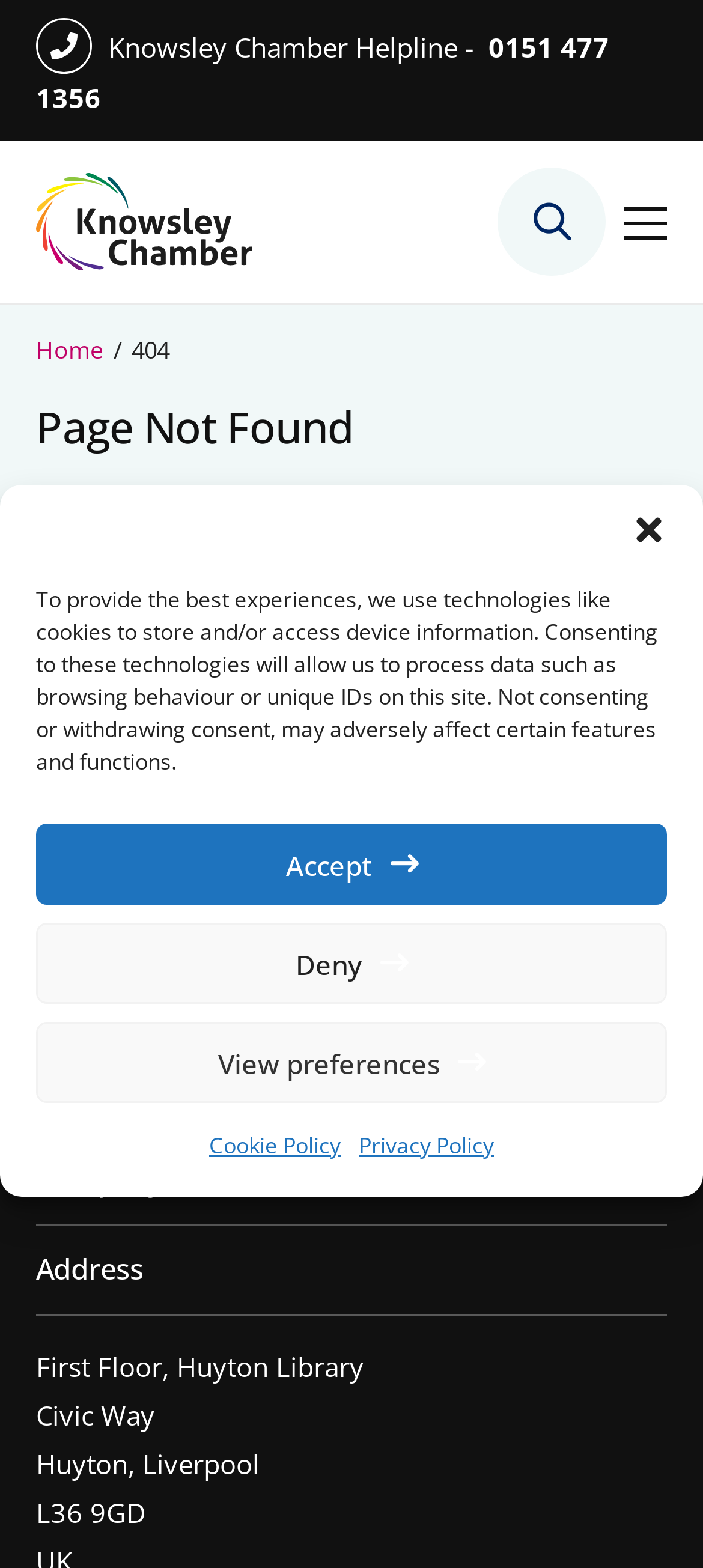Please identify the bounding box coordinates of the clickable region that I should interact with to perform the following instruction: "Read the latest edition of the Knowsley Insight Magazine". The coordinates should be expressed as four float numbers between 0 and 1, i.e., [left, top, right, bottom].

[0.051, 0.535, 0.415, 0.6]